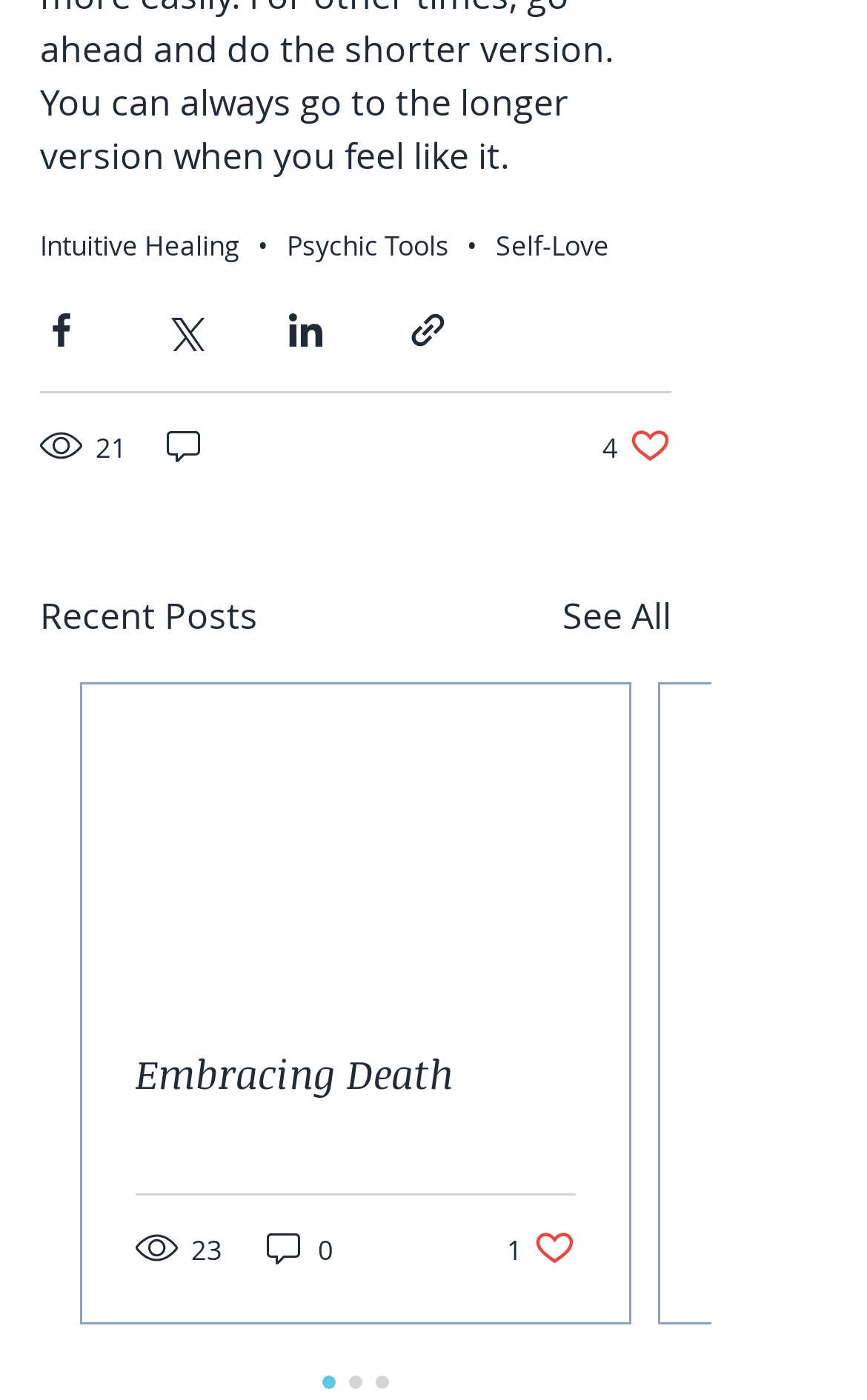What is the title of the second post?
Answer with a single word or short phrase according to what you see in the image.

Embracing Death